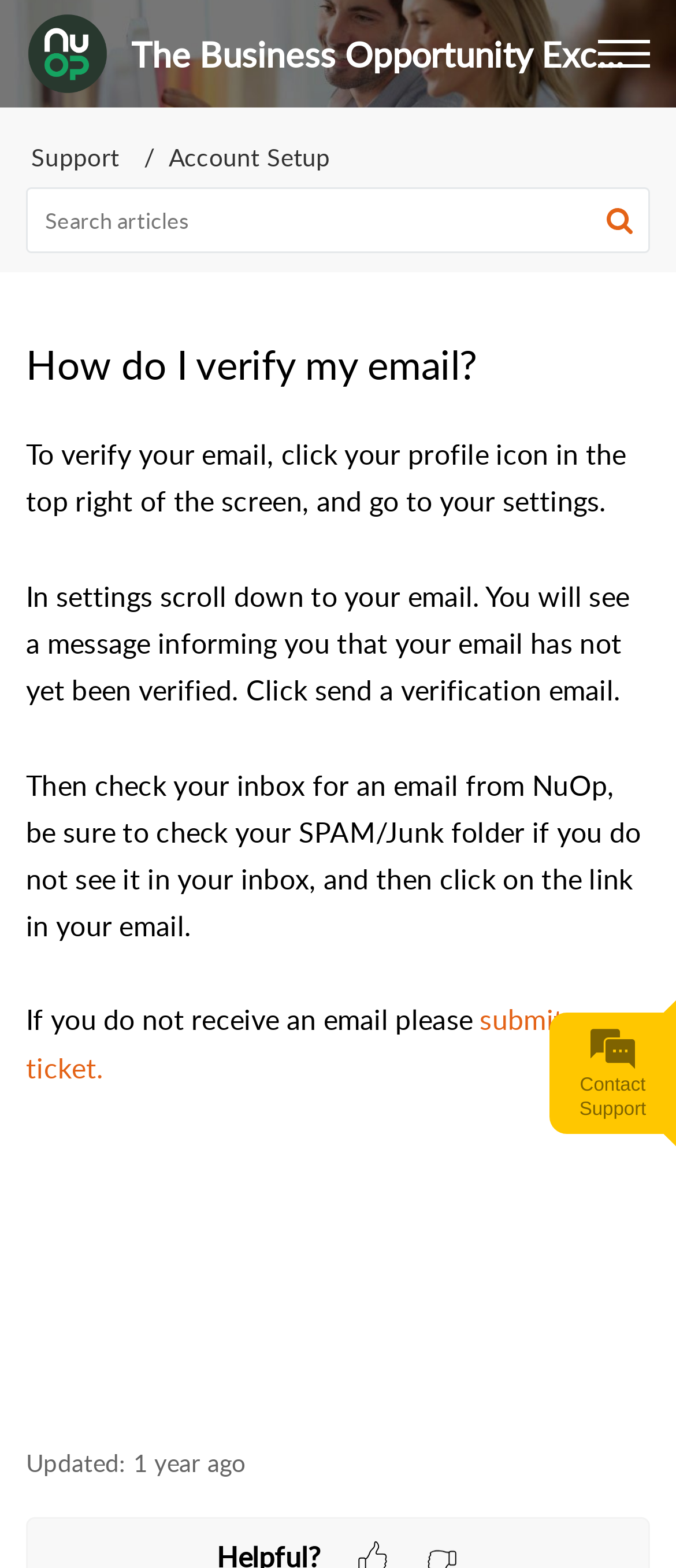What should the user do if they do not receive a verification email?
Using the details from the image, give an elaborate explanation to answer the question.

If the user does not receive a verification email, they are instructed to submit a ticket, as indicated by the link 'submit a ticket' in the static text element.